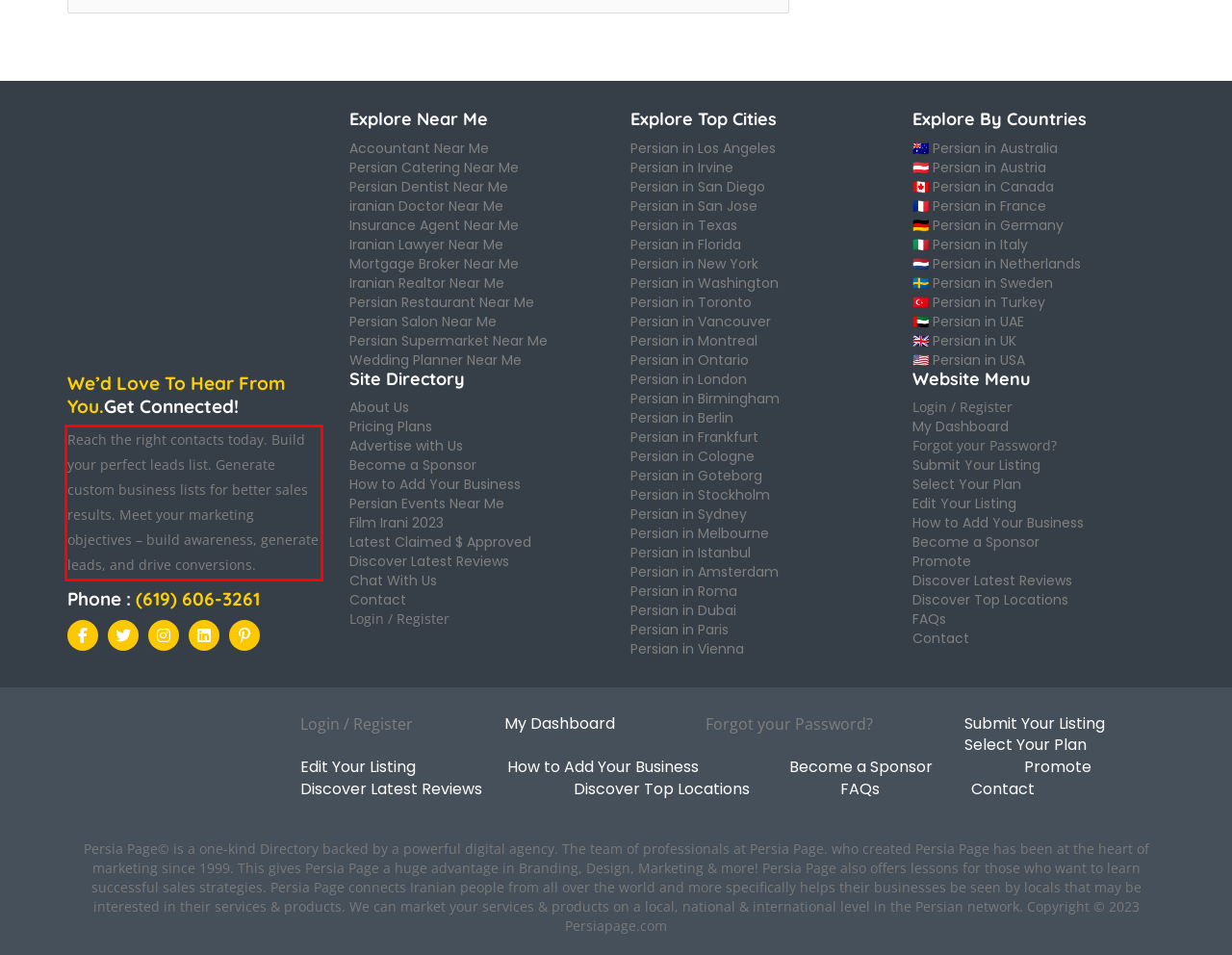Examine the webpage screenshot and use OCR to obtain the text inside the red bounding box.

Reach the right contacts today. Build your perfect leads list. Generate custom business lists for better sales results. Meet your marketing objectives – build awareness, generate leads, and drive conversions.